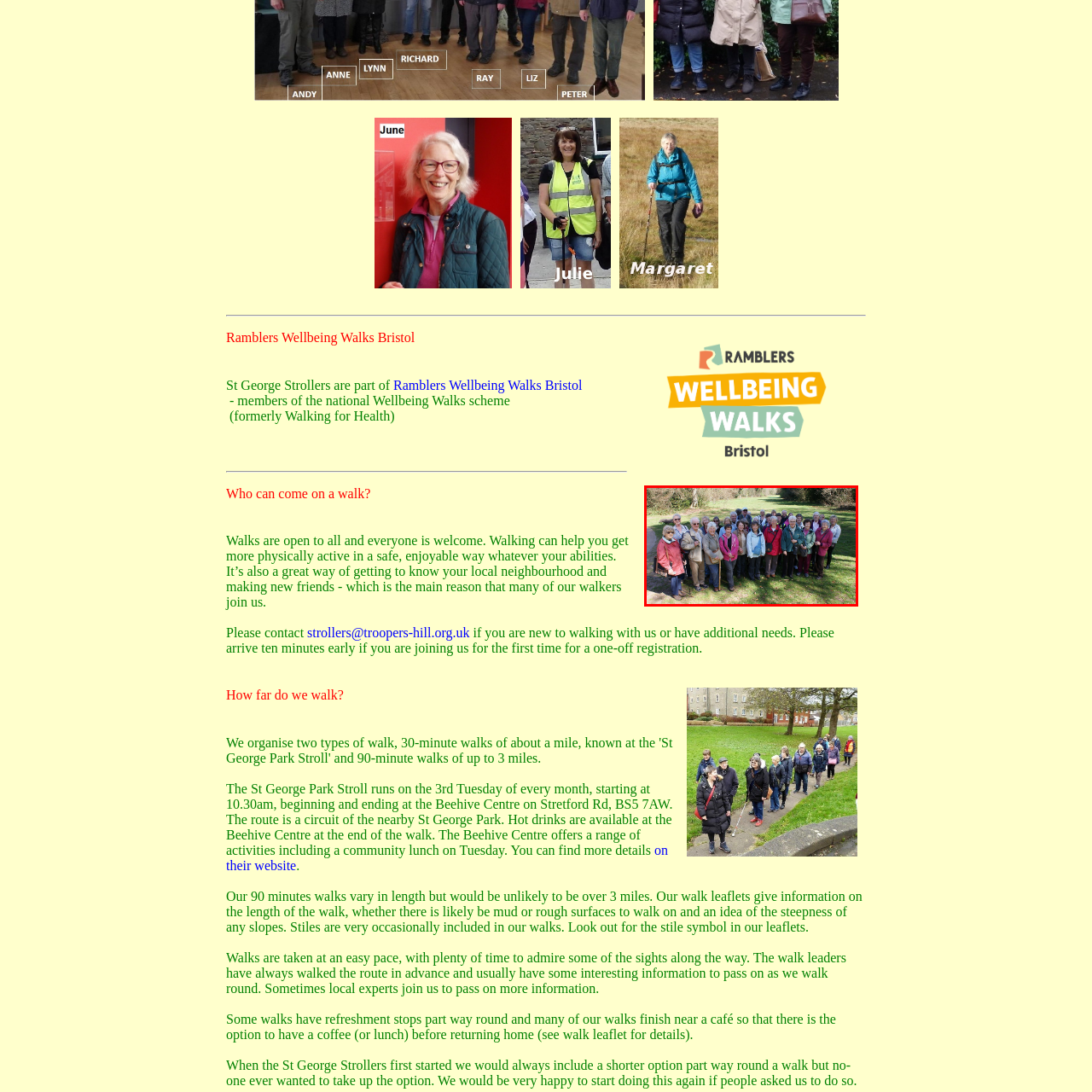What is the setting of the event? Inspect the image encased in the red bounding box and answer using only one word or a brief phrase.

Sunny, open green space